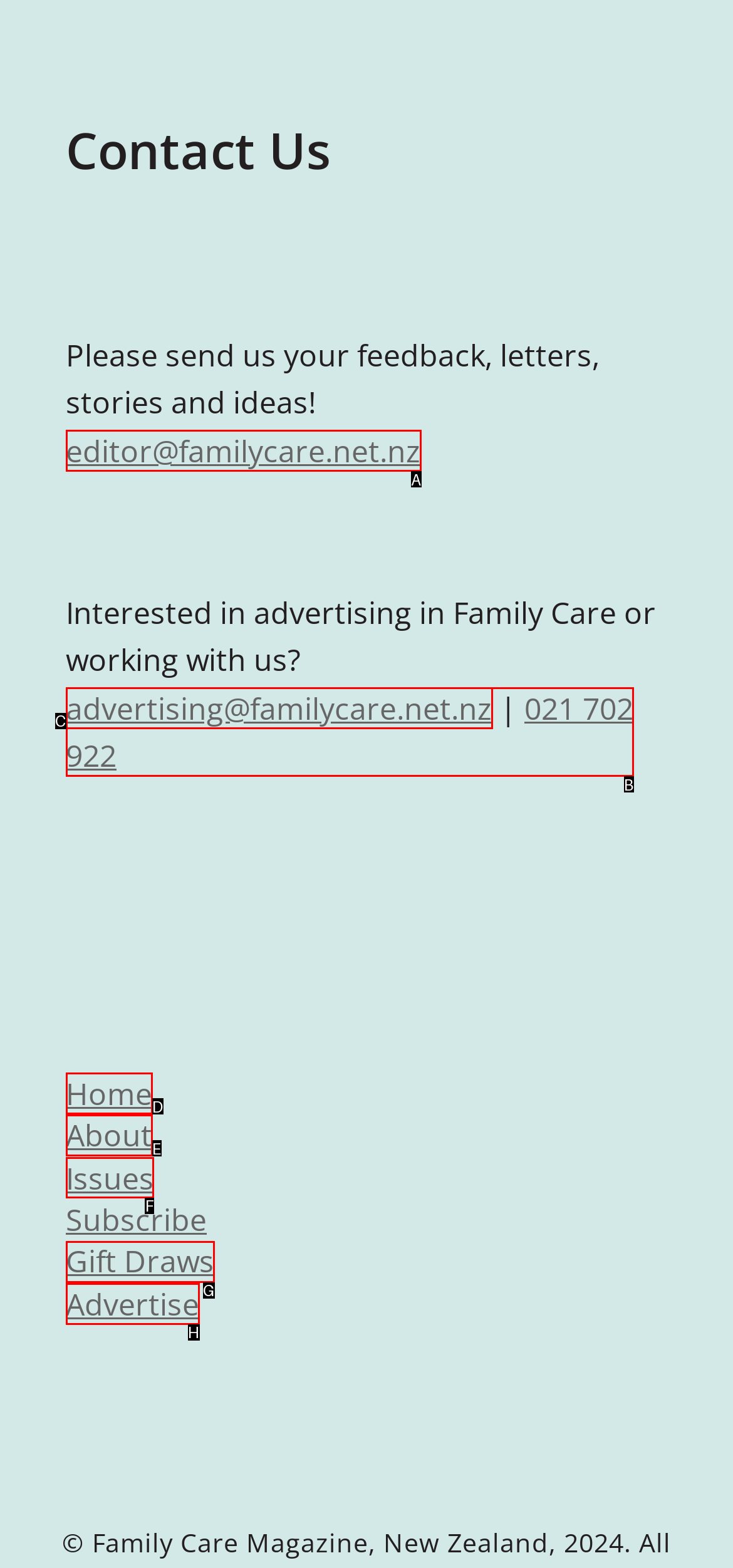To execute the task: Check issues, which one of the highlighted HTML elements should be clicked? Answer with the option's letter from the choices provided.

F